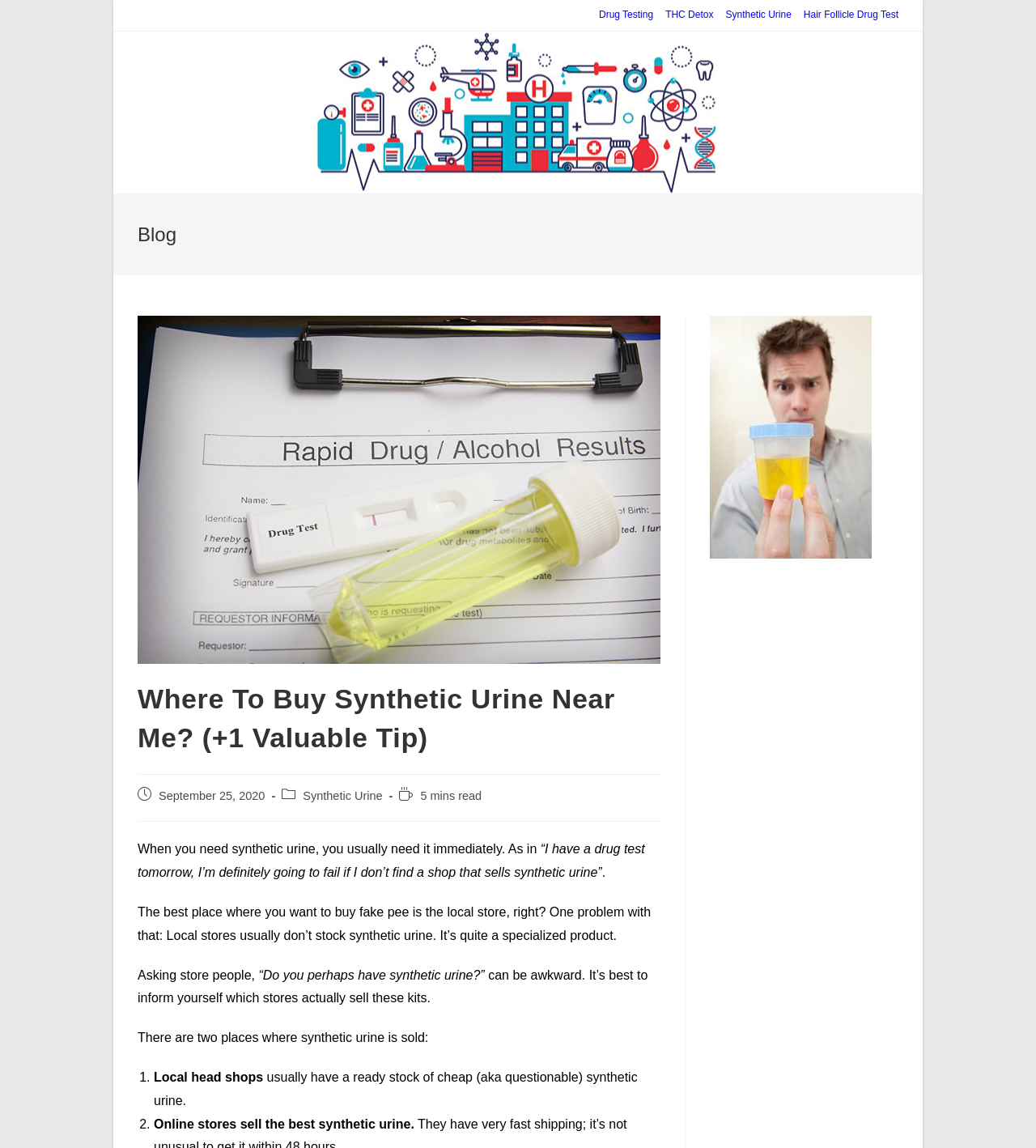What is the reading time of this post? From the image, respond with a single word or brief phrase.

5 mins read